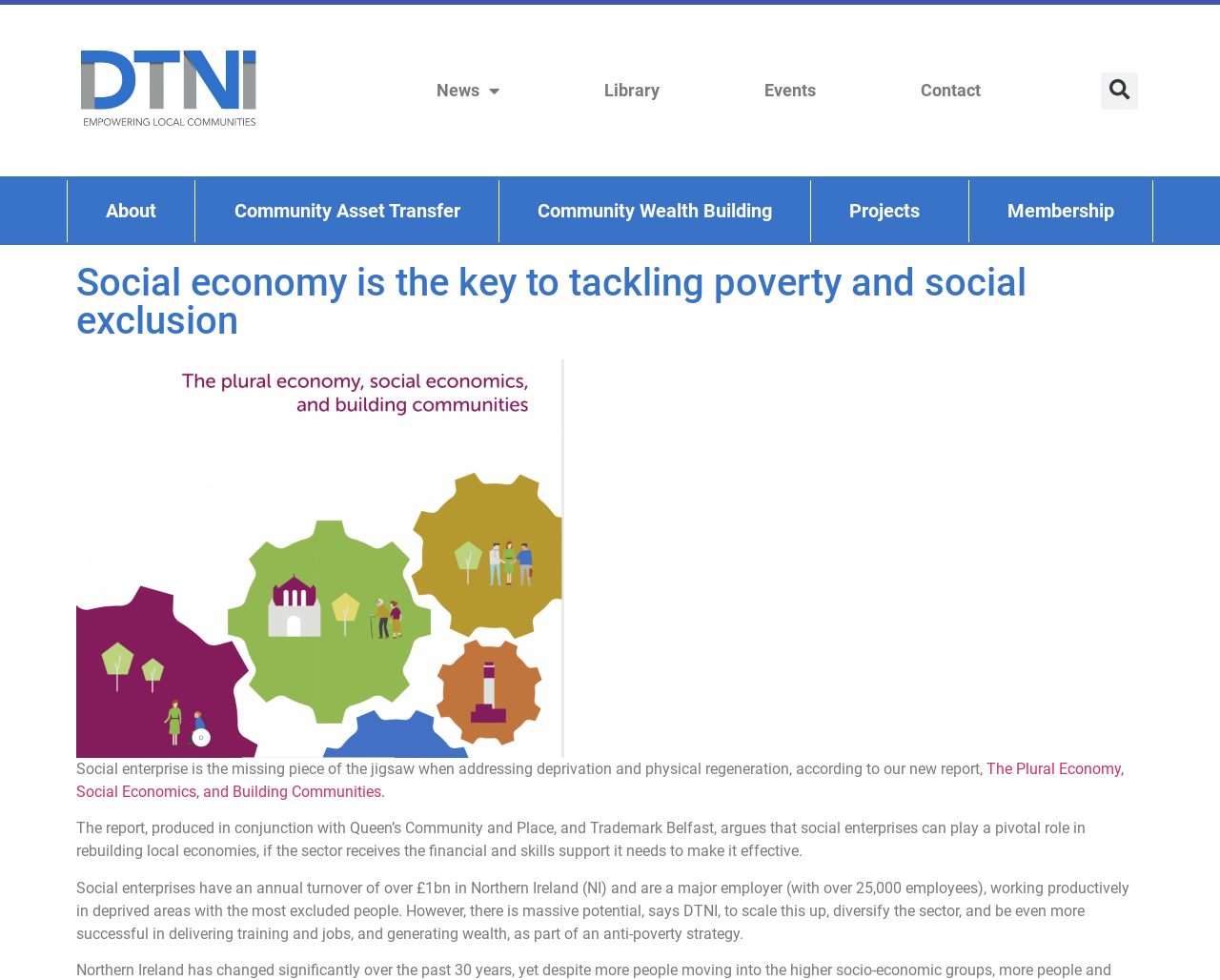Describe all the key features of the webpage in detail.

The webpage is about Development Trusts Northern Ireland, focusing on social economy and its role in tackling poverty and social exclusion. At the top, there are several links, including "News", "Library", "Events", and "Contact", which are positioned horizontally and take up about half of the screen width. A search bar with a "Search" button is located at the far right.

Below the top links, there are more links, including "About", "Community Asset Transfer", "Community Wealth Building", "Projects", and "Membership", which are also arranged horizontally. These links take up about two-thirds of the screen width.

The main content of the webpage starts with a heading that repeats the title "Social economy is the key to tackling poverty and social exclusion". Below the heading, there is a large image that takes up about a third of the screen width and height, with a report title "Plural economy, social economics, and building communities report".

The main text content is divided into three paragraphs. The first paragraph introduces a new report that highlights the importance of social enterprise in addressing deprivation and physical regeneration. The second paragraph provides more details about the report, which argues that social enterprises can play a pivotal role in rebuilding local economies if they receive the necessary financial and skills support. The third paragraph provides statistics about social enterprises in Northern Ireland, including their annual turnover and employment numbers, and suggests that there is potential to scale up their impact as part of an anti-poverty strategy.